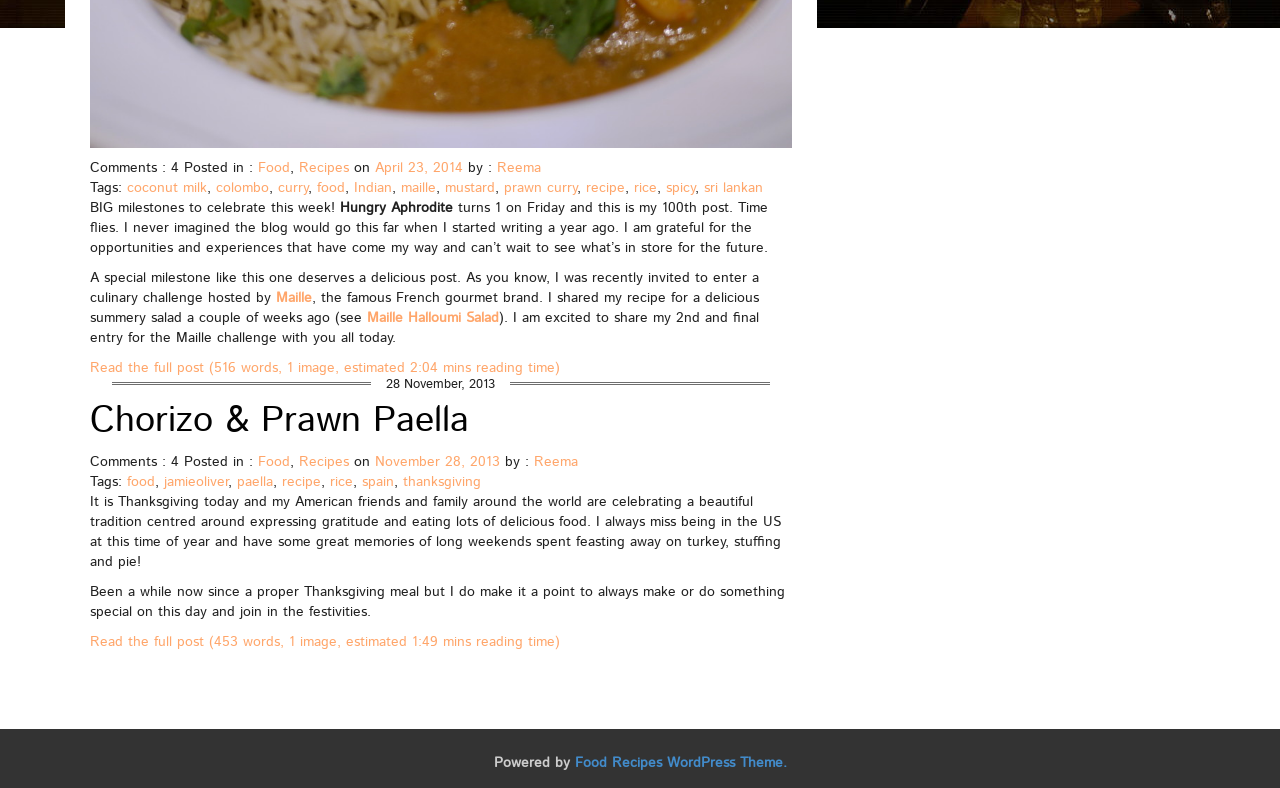Provide the bounding box for the UI element matching this description: "Food Recipes WordPress Theme.".

[0.449, 0.955, 0.614, 0.98]